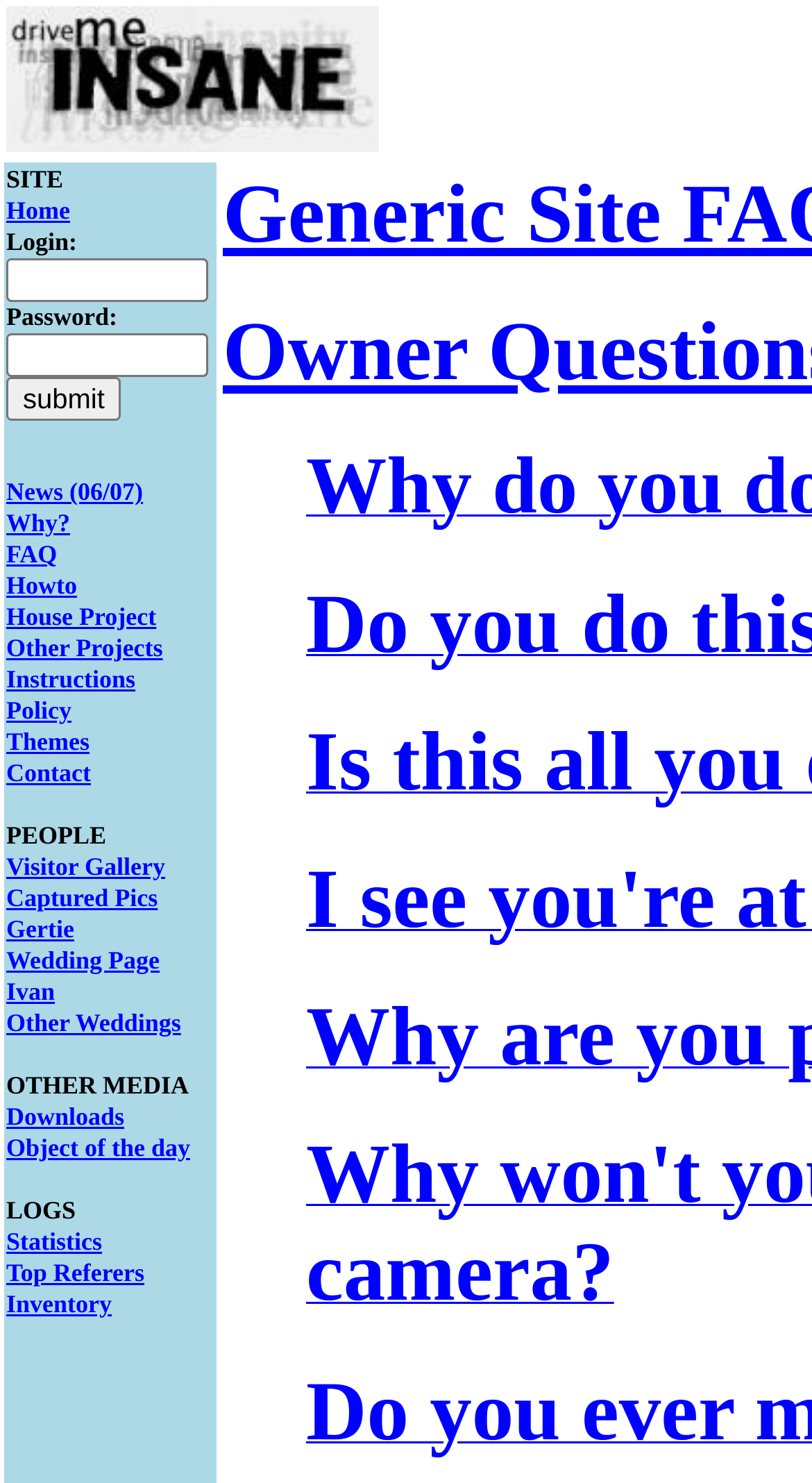Please find the bounding box for the following UI element description. Provide the coordinates in (top-left x, top-left y, bottom-right x, bottom-right y) format, with values between 0 and 1: parent_node: Login: name="login"

[0.008, 0.174, 0.256, 0.204]